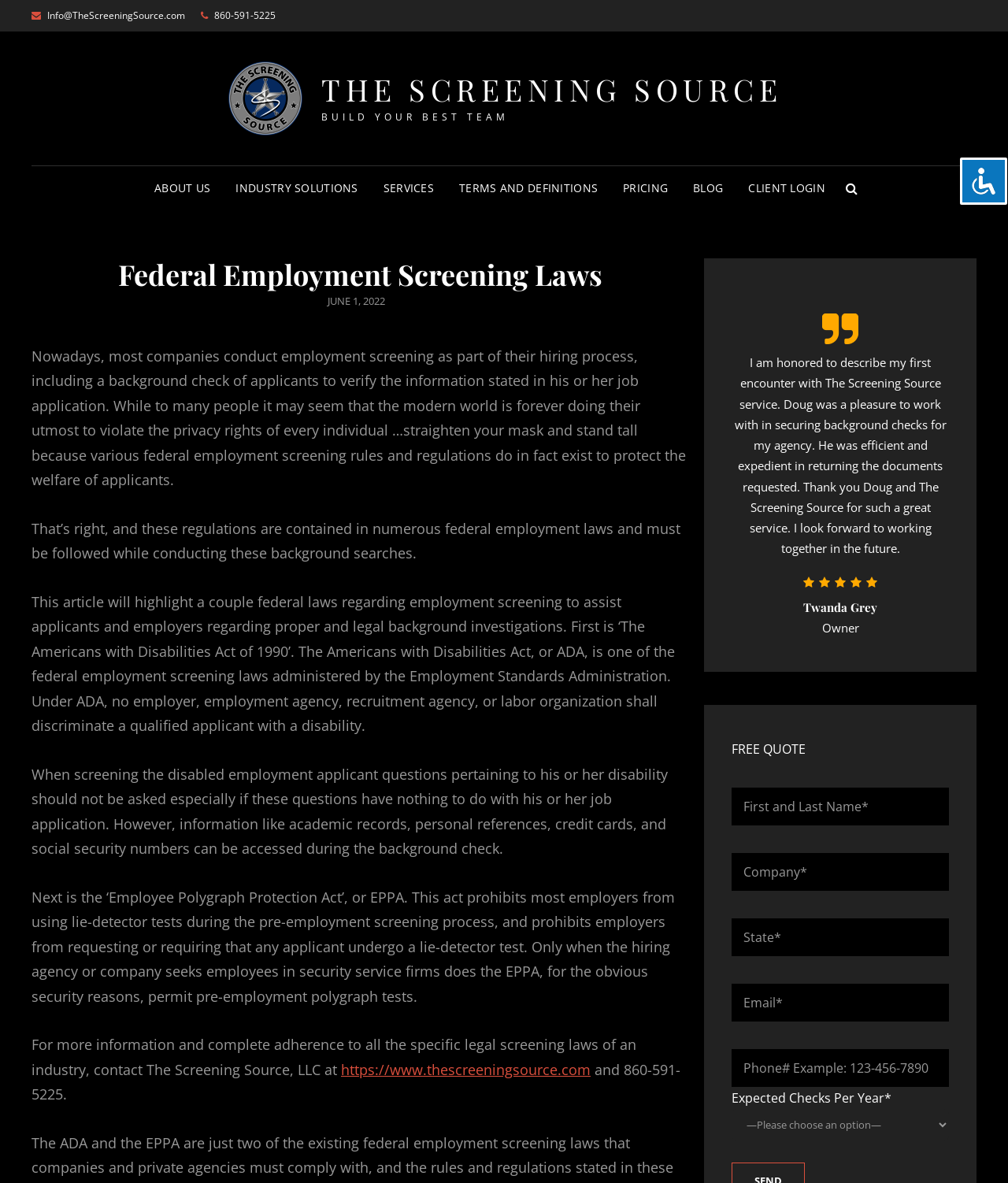What is the name of the first federal law mentioned in the article?
Provide a detailed answer to the question using information from the image.

The name of the first federal law mentioned in the article can be found in the article section of the webpage, where it is mentioned as 'The Americans with Disabilities Act of 1990', also known as ADA.